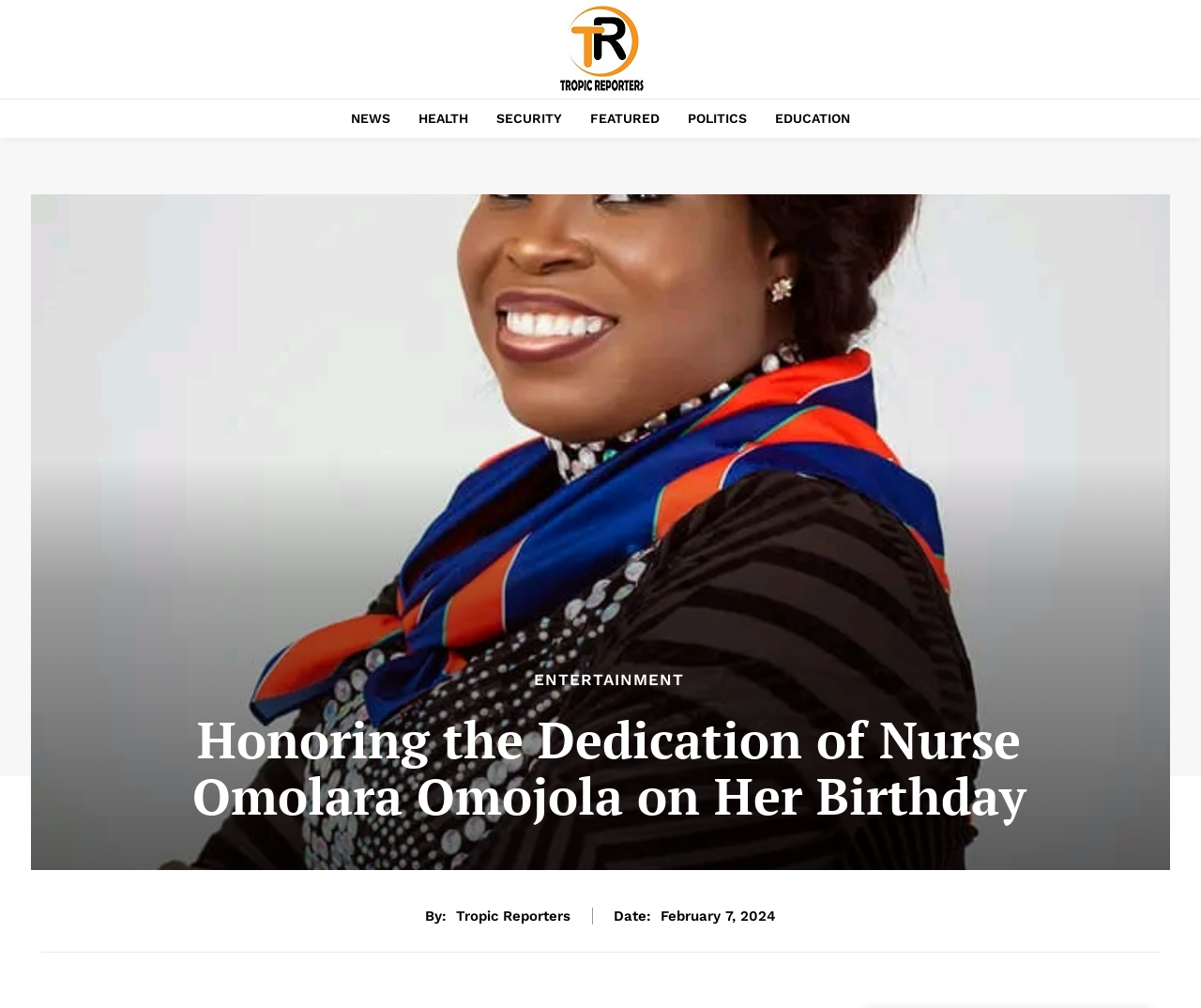What is the name of the healthcare professional being honored?
Please give a detailed and elaborate explanation in response to the question.

The webpage is honoring a dedicated healthcare professional on their birthday, and the name of the professional is mentioned in the heading as 'Nurse Omolara Omojola'.